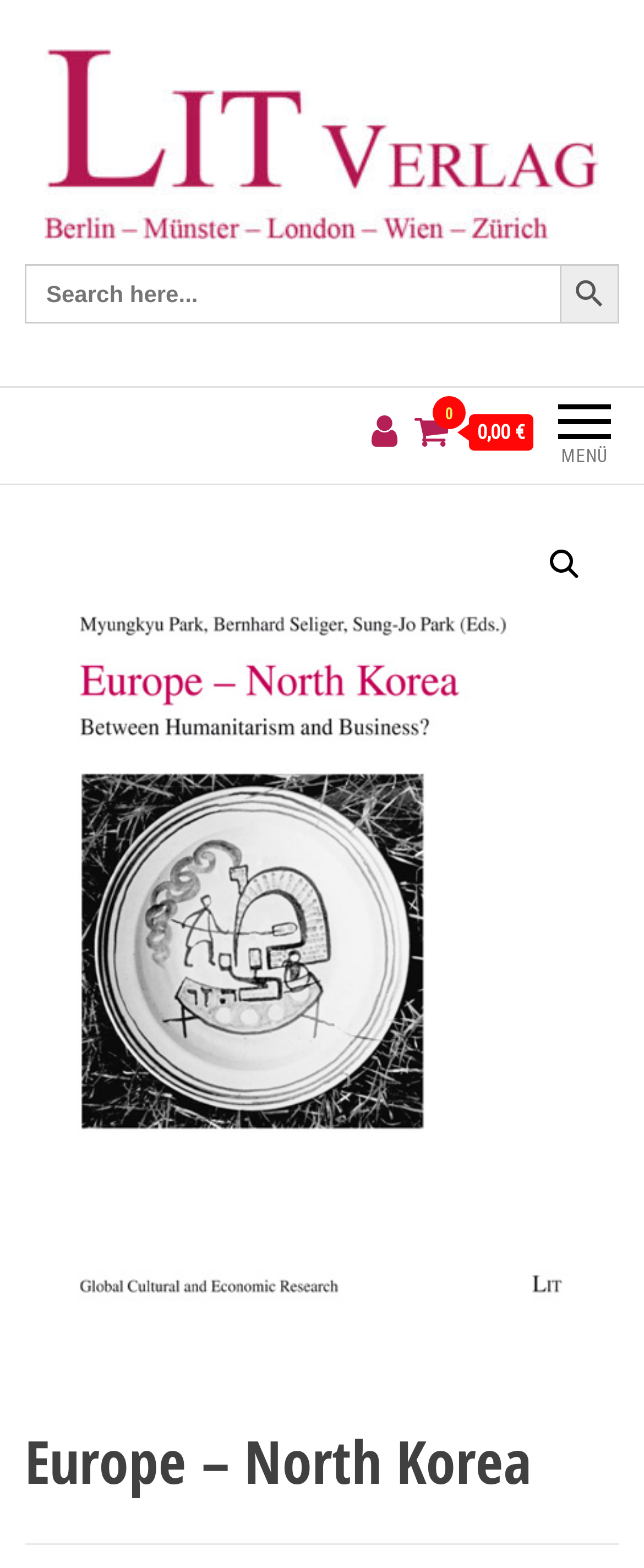Examine the screenshot and answer the question in as much detail as possible: What is the file type of the linked document?

The file type is determined by examining the link element with the text 'G:/reihe/umschlag/10351-2.dvi', where the file extension '.dvi' indicates the file type.